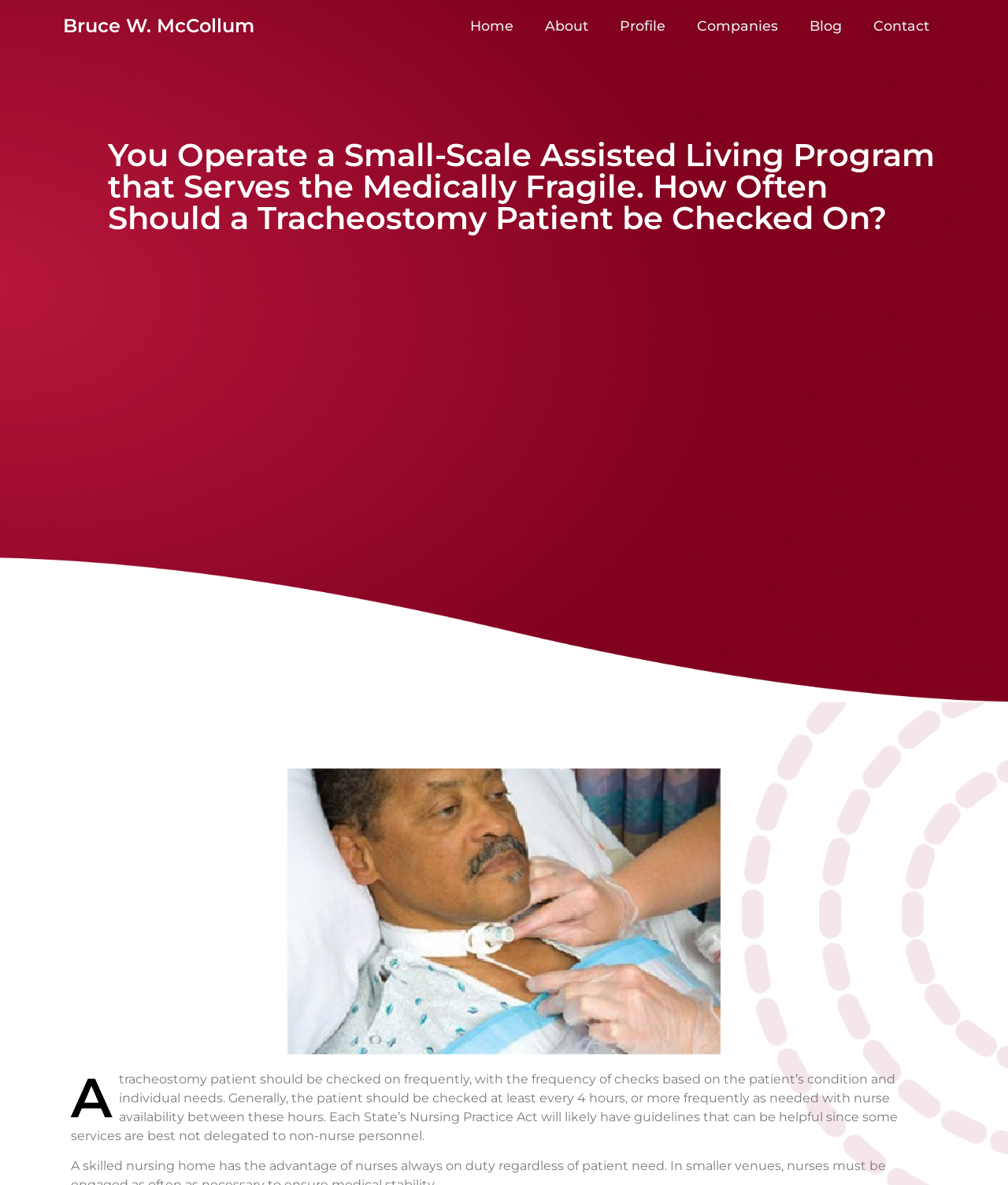Generate the text content of the main heading of the webpage.

You Operate a Small-Scale Assisted Living Program that Serves the Medically Fragile. How Often Should a Tracheostomy Patient be Checked On?